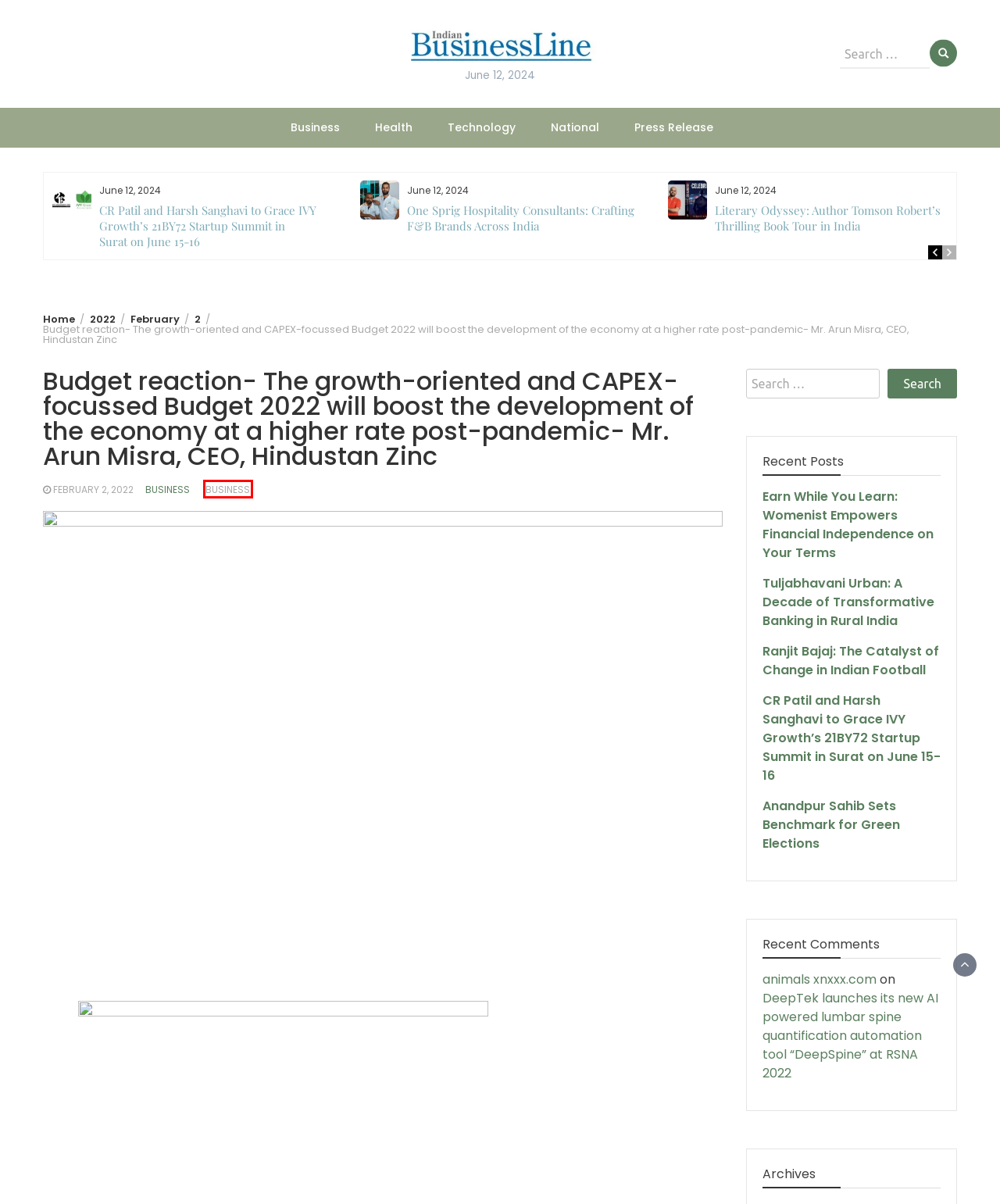Review the screenshot of a webpage containing a red bounding box around an element. Select the description that best matches the new webpage after clicking the highlighted element. The options are:
A. National – Indian Businessline
B. Press Release – Indian Businessline
C. Business – Indian Businessline
D. Technology – Indian Businessline
E. One Sprig Hospitality Consultants: Crafting F&B Brands Across India – Indian Businessline
F. Anandpur Sahib Sets Benchmark for Green Elections – Indian Businessline
G. business – Indian Businessline
H. Health – Indian Businessline

G